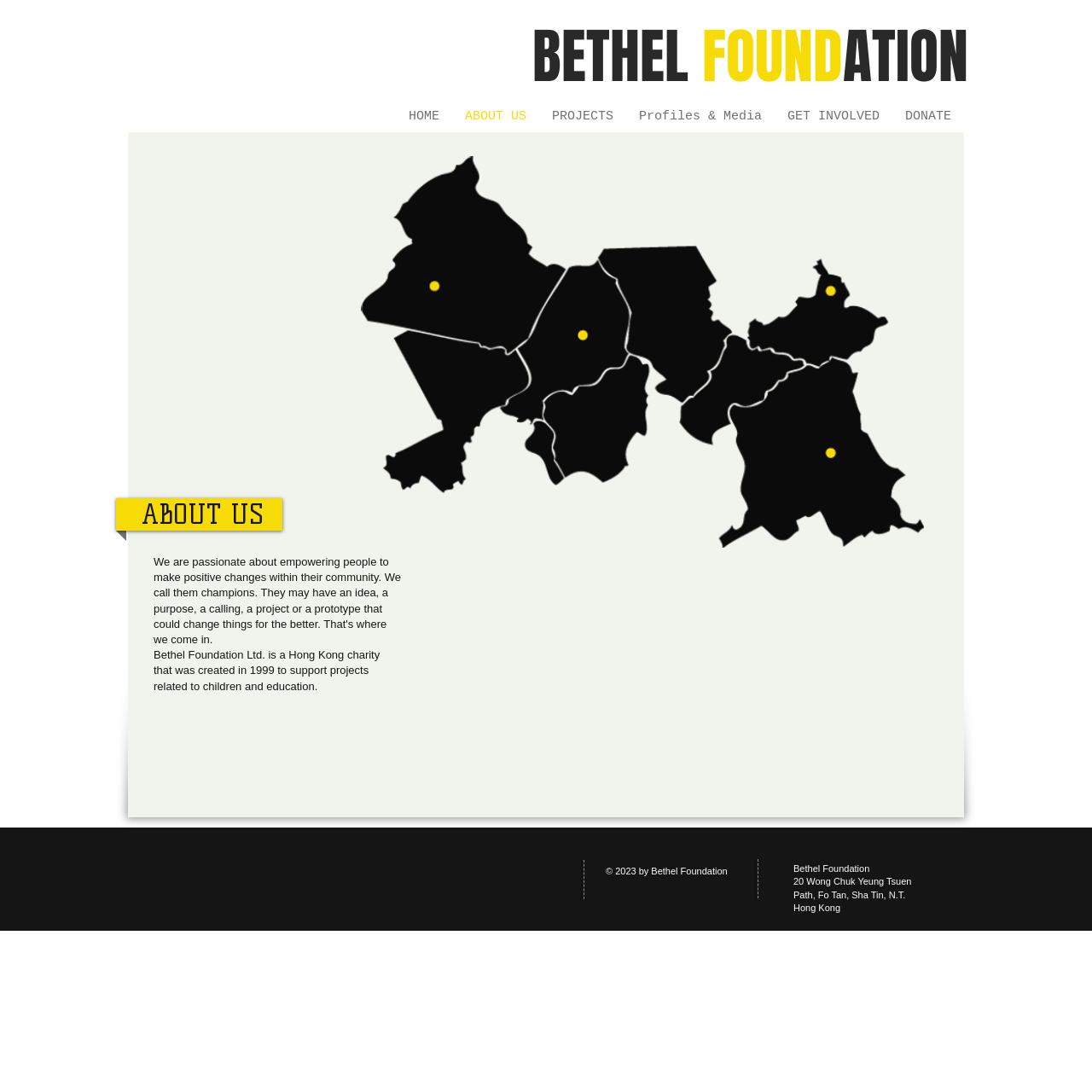Using the provided description: "GET INVOLVED", find the bounding box coordinates of the corresponding UI element. The output should be four float numbers between 0 and 1, in the format [left, top, right, bottom].

[0.709, 0.098, 0.817, 0.111]